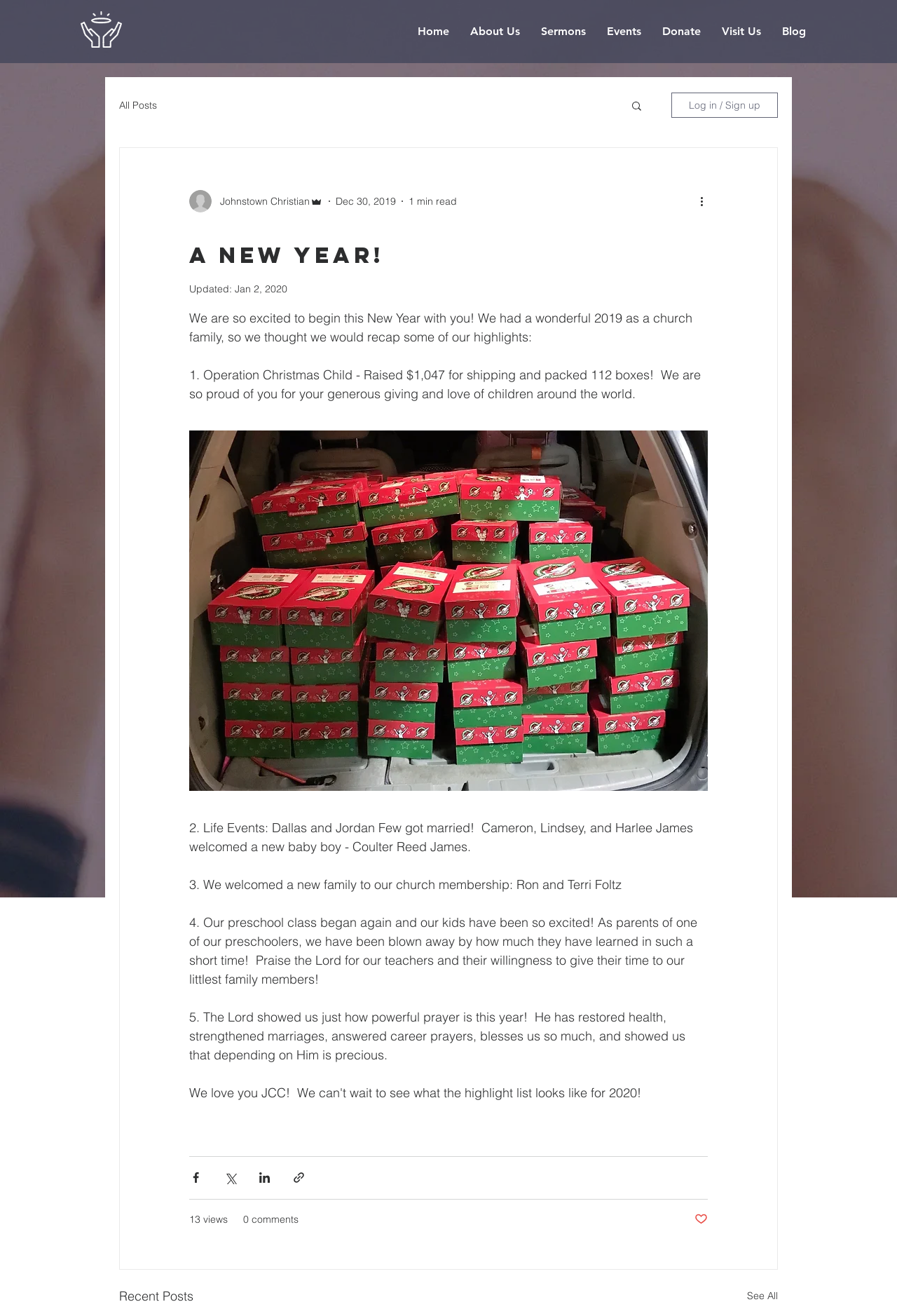Provide the bounding box coordinates for the UI element that is described by this text: "Log in / Sign up". The coordinates should be in the form of four float numbers between 0 and 1: [left, top, right, bottom].

[0.748, 0.07, 0.867, 0.09]